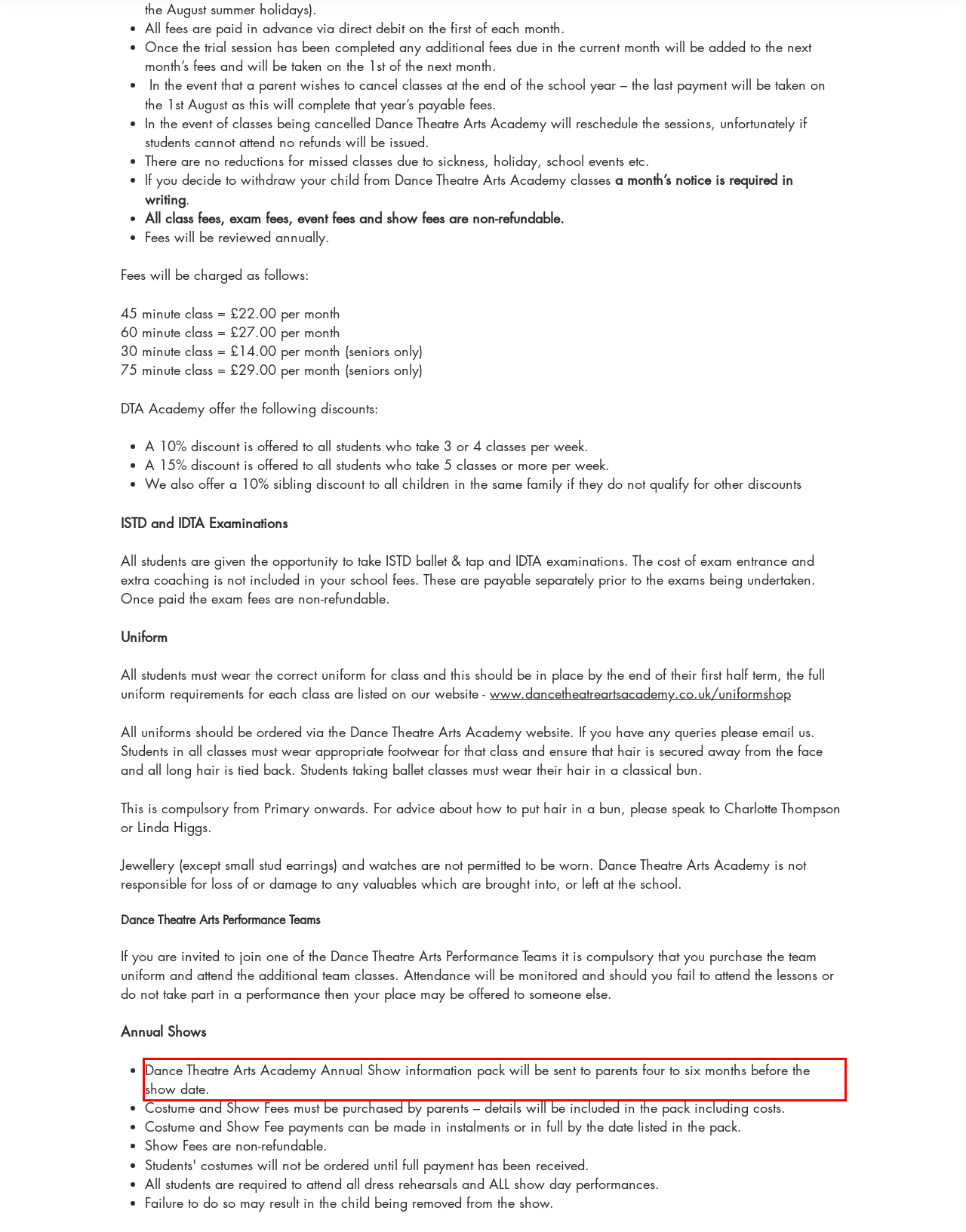Please identify and extract the text content from the UI element encased in a red bounding box on the provided webpage screenshot.

Dance Theatre Arts Academy Annual Show information pack will be sent to parents four to six months before the show date.